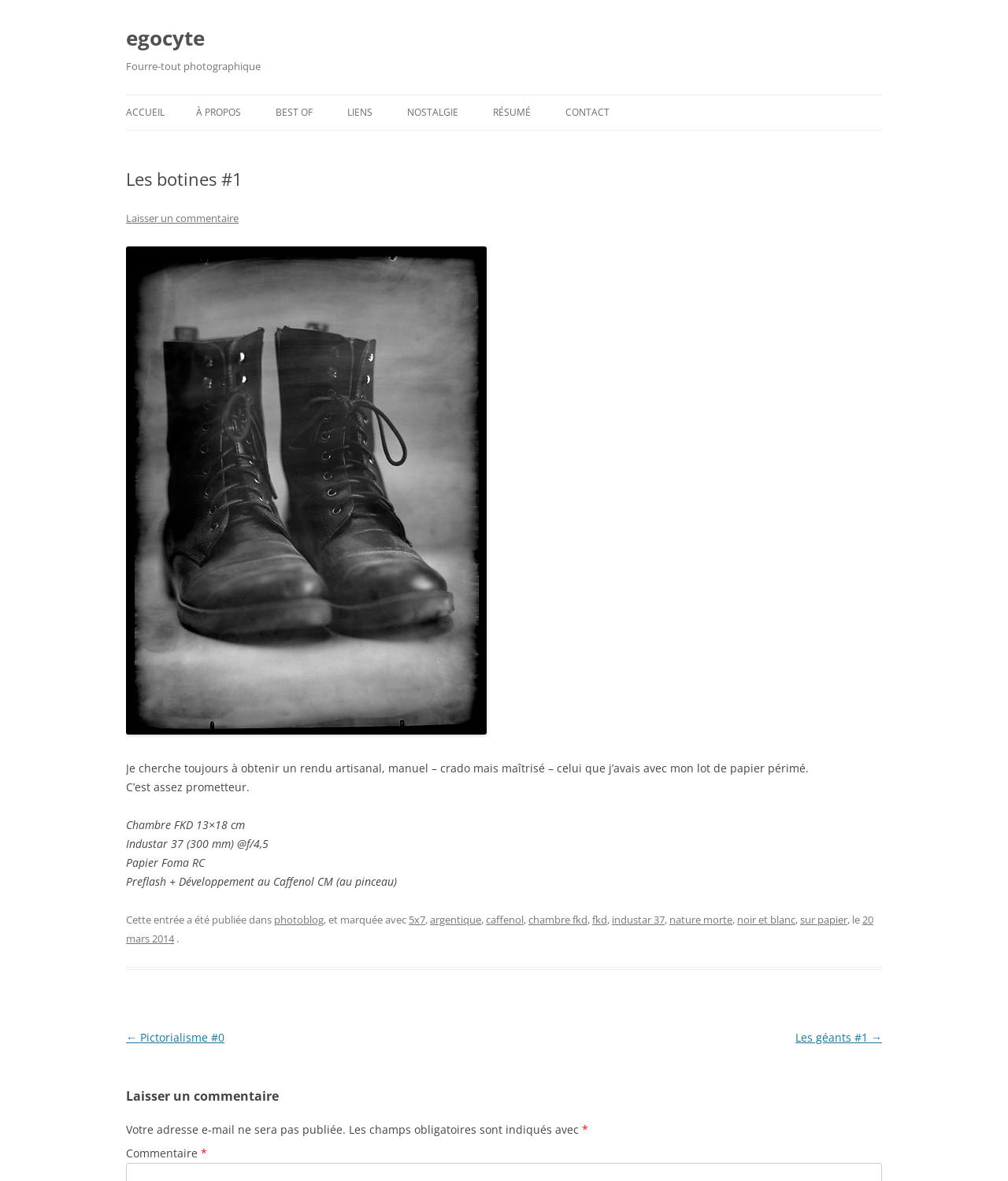What is the name of the blog?
Examine the webpage screenshot and provide an in-depth answer to the question.

The name of the blog is 'egocyte' which is mentioned in the heading at the top of the webpage.